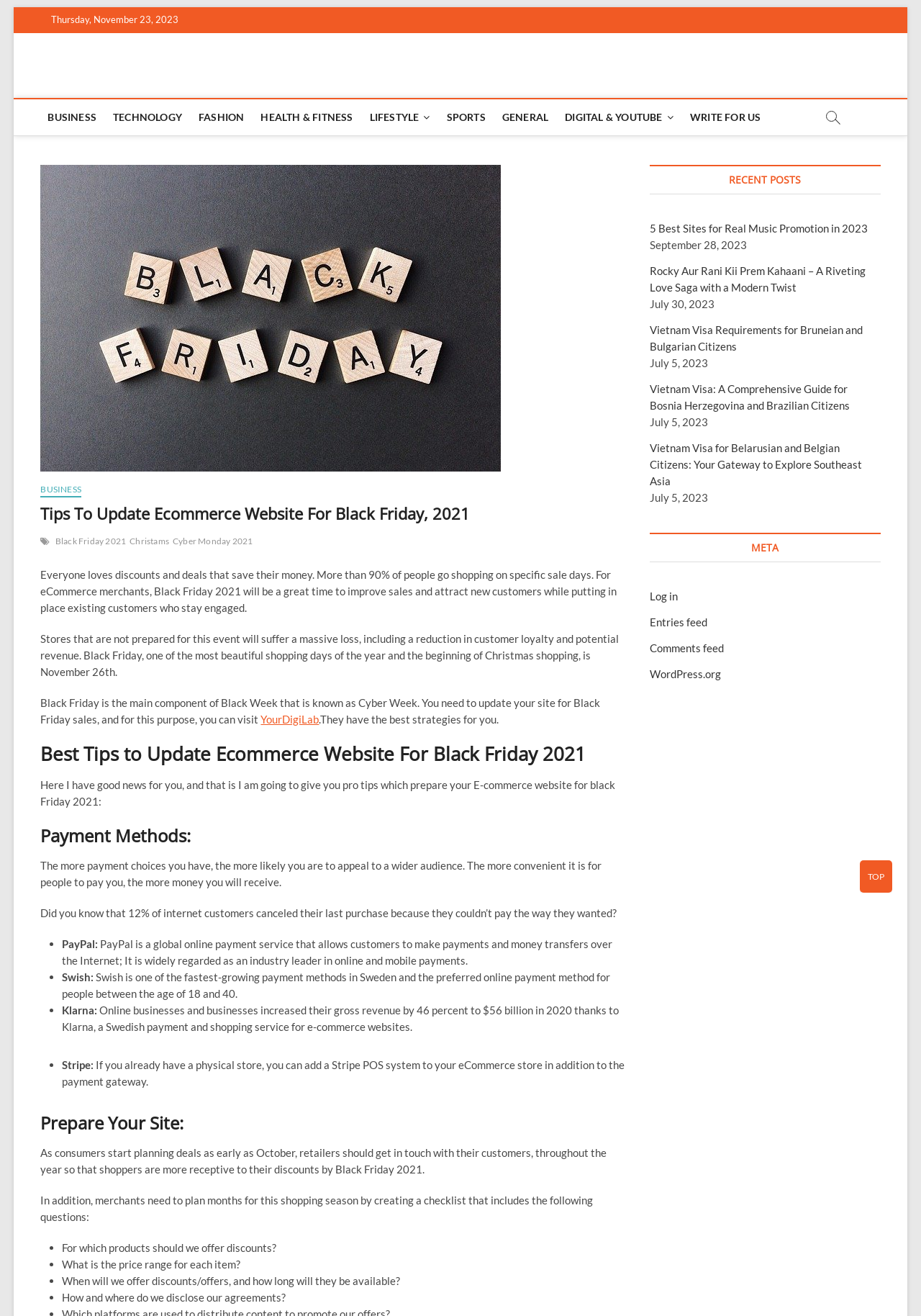What is the author's approach to helping entrepreneurs?
Give a detailed and exhaustive answer to the question.

The author believes that coaching is the most effective way to help entrepreneurs improve their productivity and efficiency. They offer coaching services to help entrepreneurs better organize their businesses and achieve their goals.